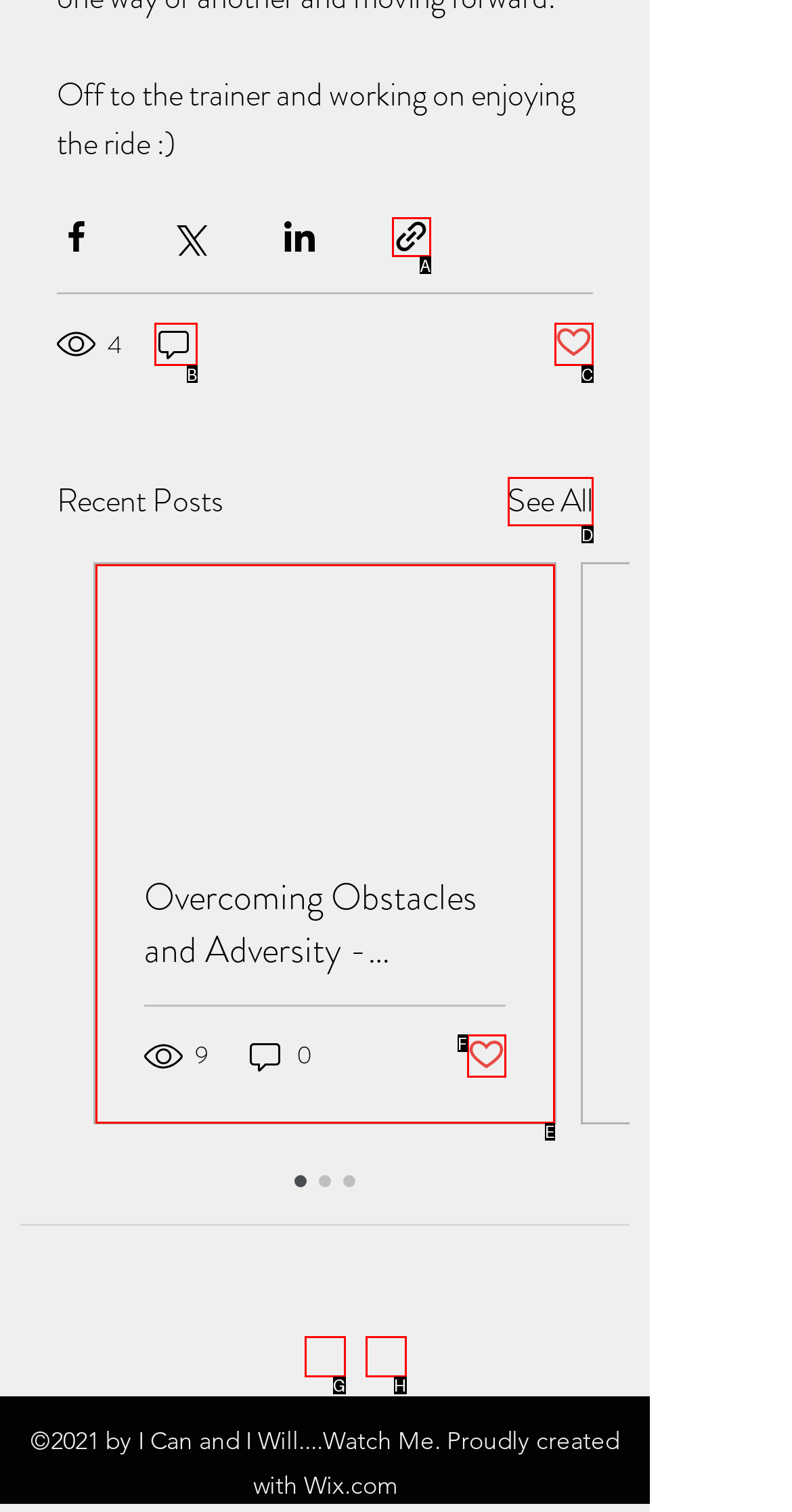Select the letter of the UI element you need to click to complete this task: View '2.1 1. Create a New Product'.

None